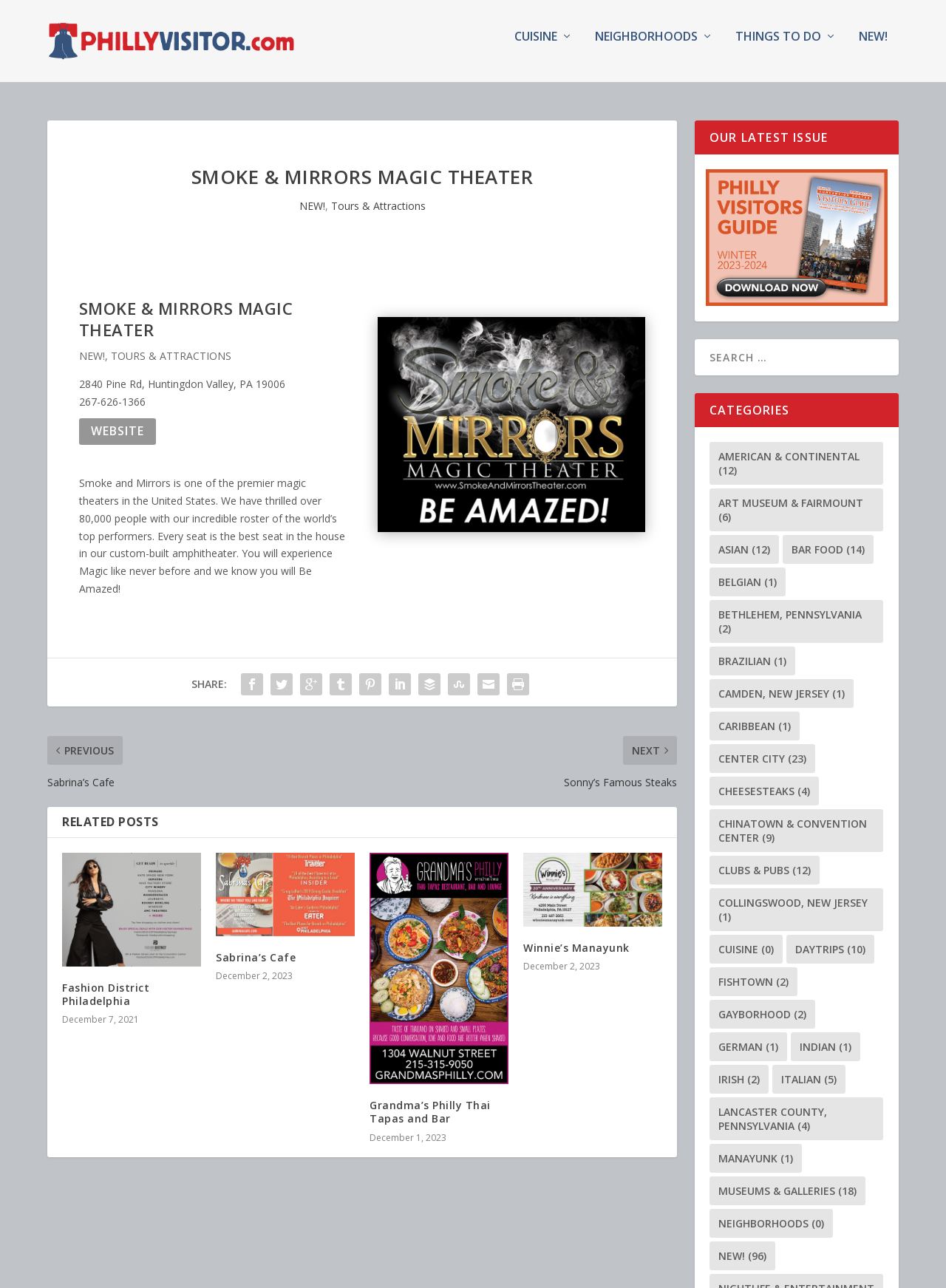Kindly determine the bounding box coordinates for the area that needs to be clicked to execute this instruction: "Click on Smoke & Mirrors Magic Theater link".

[0.083, 0.12, 0.669, 0.146]